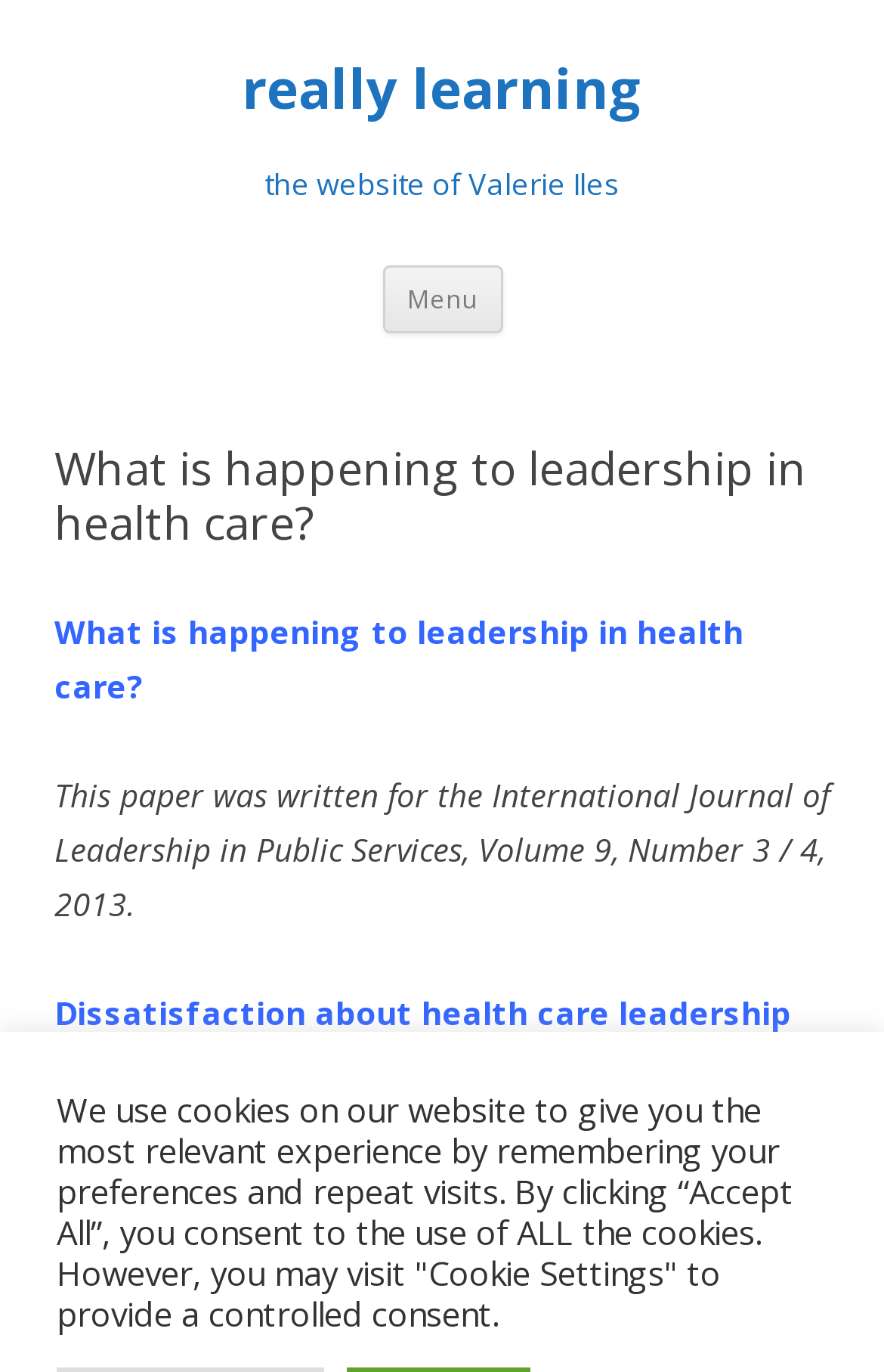Provide an in-depth description of the elements and layout of the webpage.

The webpage appears to be a blog or article page focused on healthcare leadership. At the top, there is a heading that reads "really learning" which is also a link. Below this, there is another heading that describes the website as belonging to Valerie Iles. 

To the right of these headings, there is a button labeled "Menu" and a link that allows users to "Skip to content". The main content of the page is divided into sections. The first section has a heading that asks "What is happening to leadership in health care?" and appears to be the title of the article. 

Below this, there is a paragraph of text that describes the origin of the paper, stating that it was written for the International Journal of Leadership in Public Services in 2013. Further down, there is another section with a heading that discusses "Dissatisfaction about health care leadership". 

At the very bottom of the page, there is a notice about the use of cookies on the website, which provides options for users to consent to the use of cookies or to customize their cookie settings.